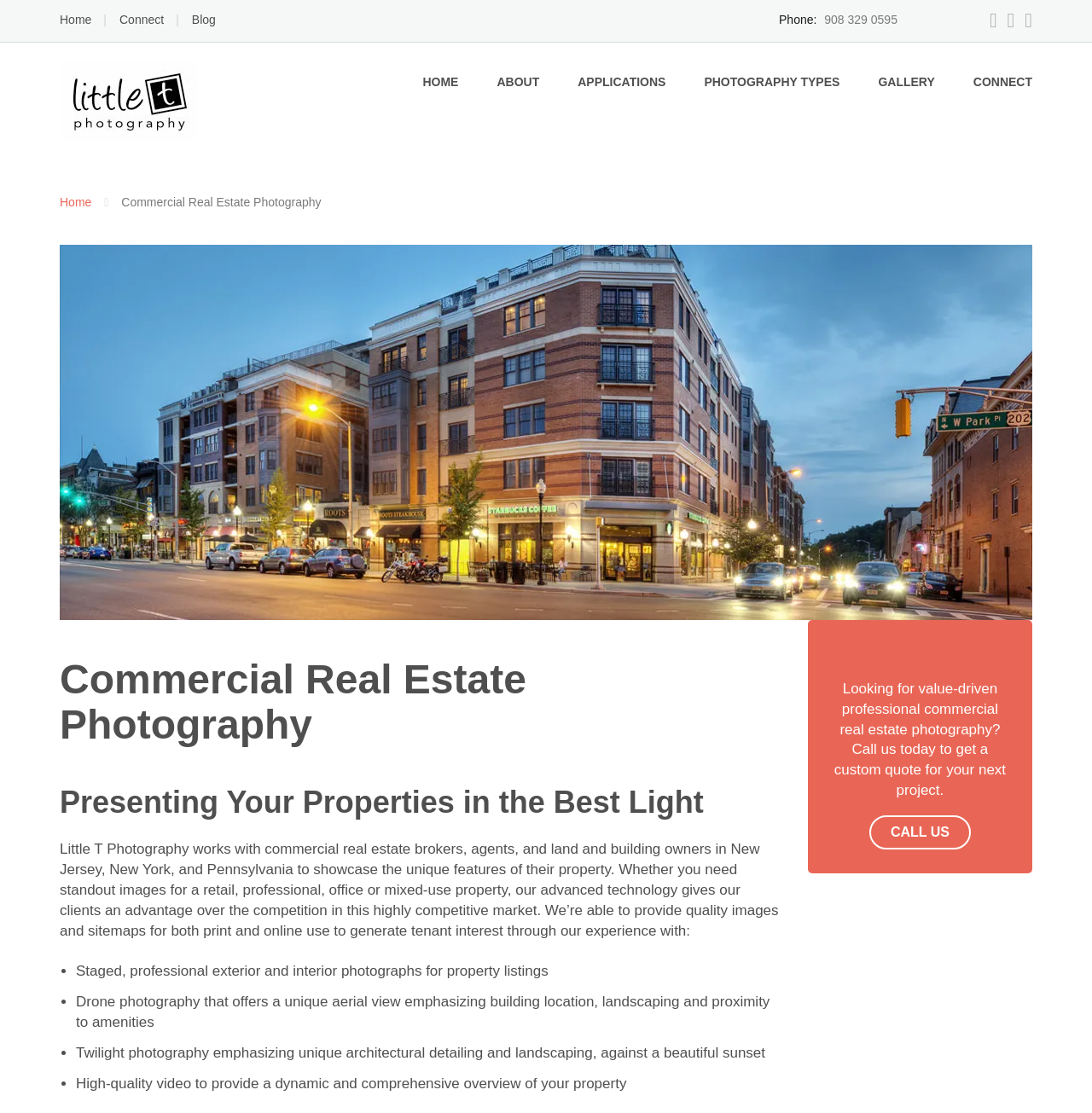Find the bounding box coordinates of the area to click in order to follow the instruction: "Get a custom quote".

[0.816, 0.741, 0.869, 0.754]